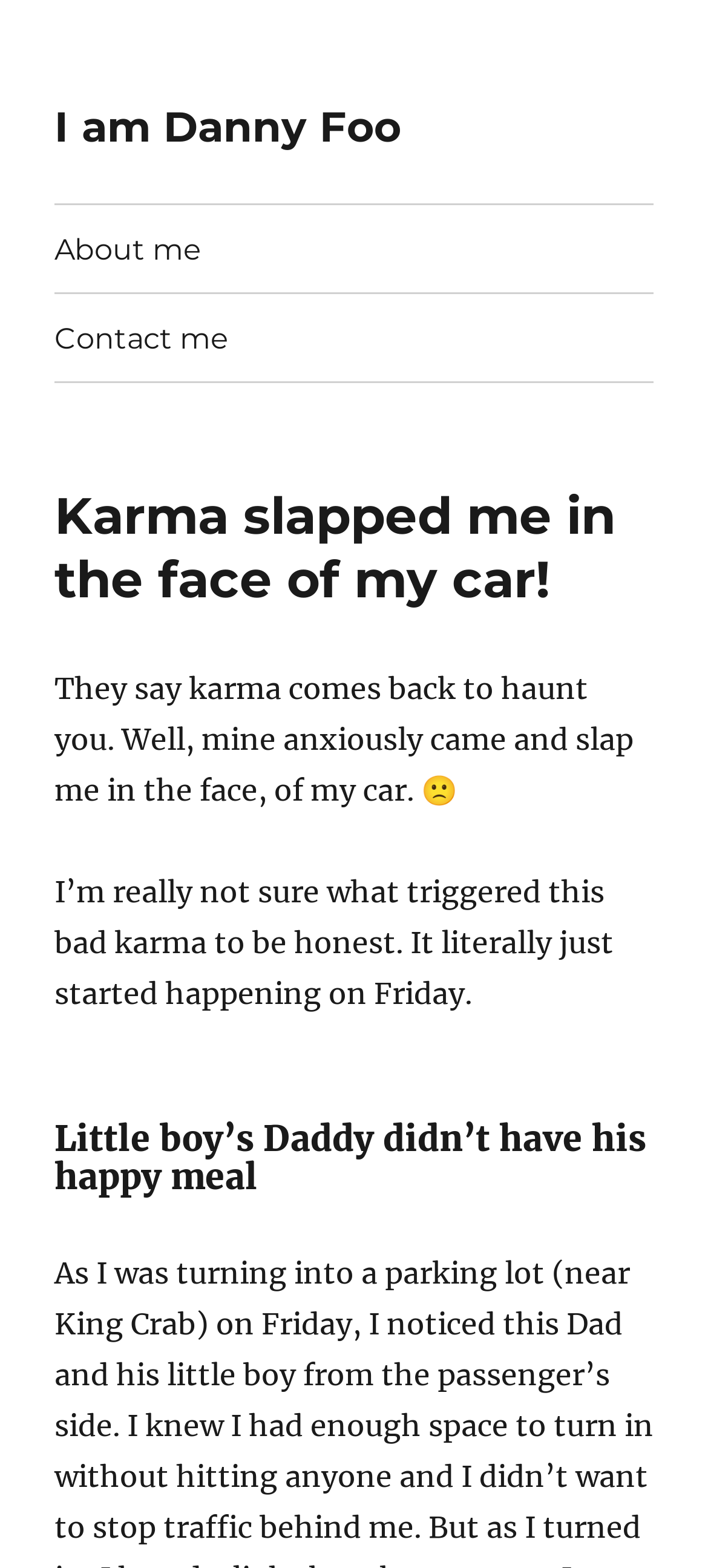Based on the description "I am Danny Foo", find the bounding box of the specified UI element.

[0.077, 0.065, 0.567, 0.097]